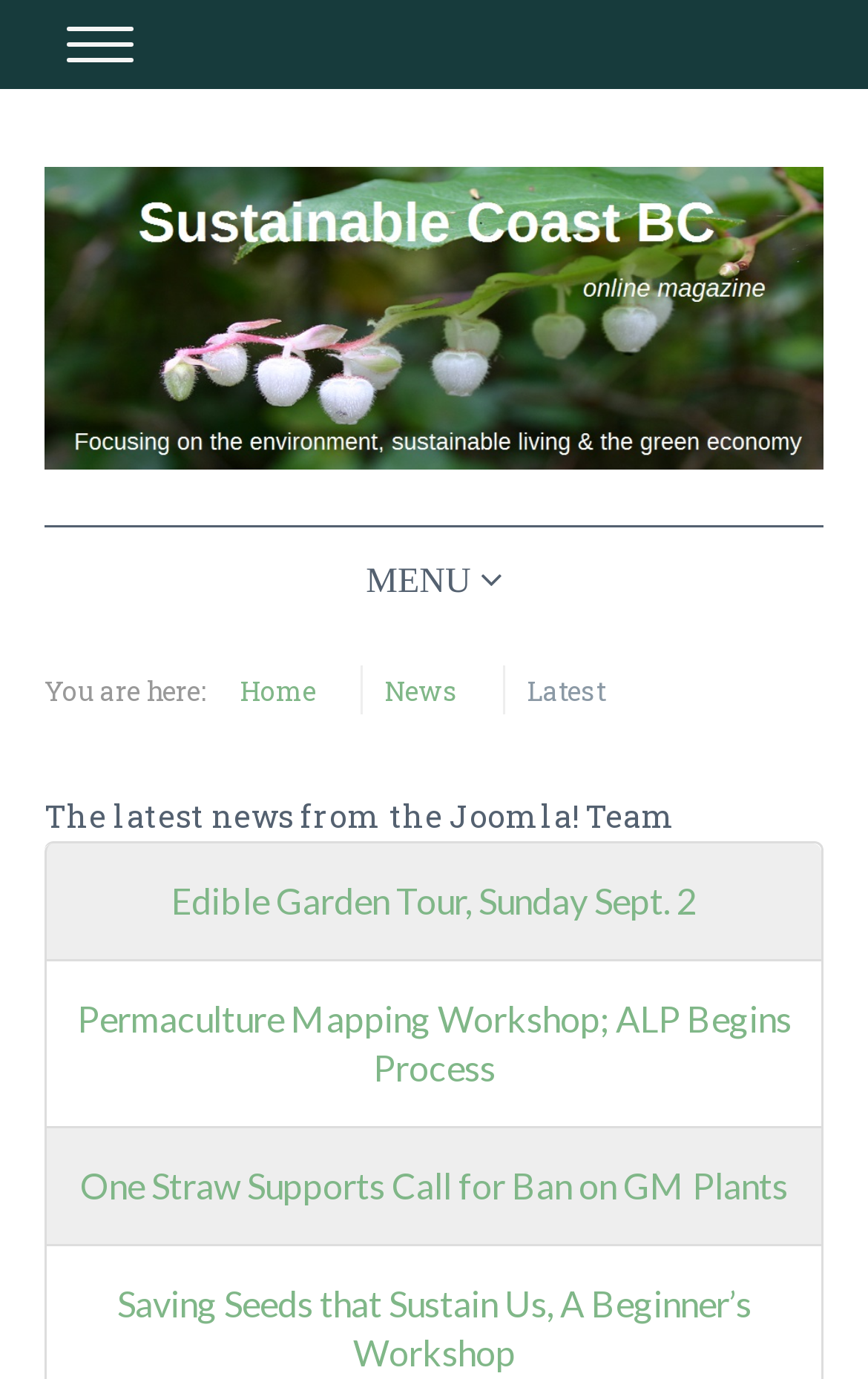Is the 'FEATURES' link to the right of the 'NEWS' link?
Make sure to answer the question with a detailed and comprehensive explanation.

By comparing the x1 and x2 coordinates of the bounding boxes of the 'FEATURES' and 'NEWS' links, we can determine their horizontal positions. The 'FEATURES' link has an x1 value of 0.164 and an x2 value of 0.836, while the 'NEWS' link has an x1 value of 0.164 and an x2 value of 0.836. Since the x1 value of 'FEATURES' is greater than the x1 value of 'NEWS', the 'FEATURES' link is to the right of the 'NEWS' link.